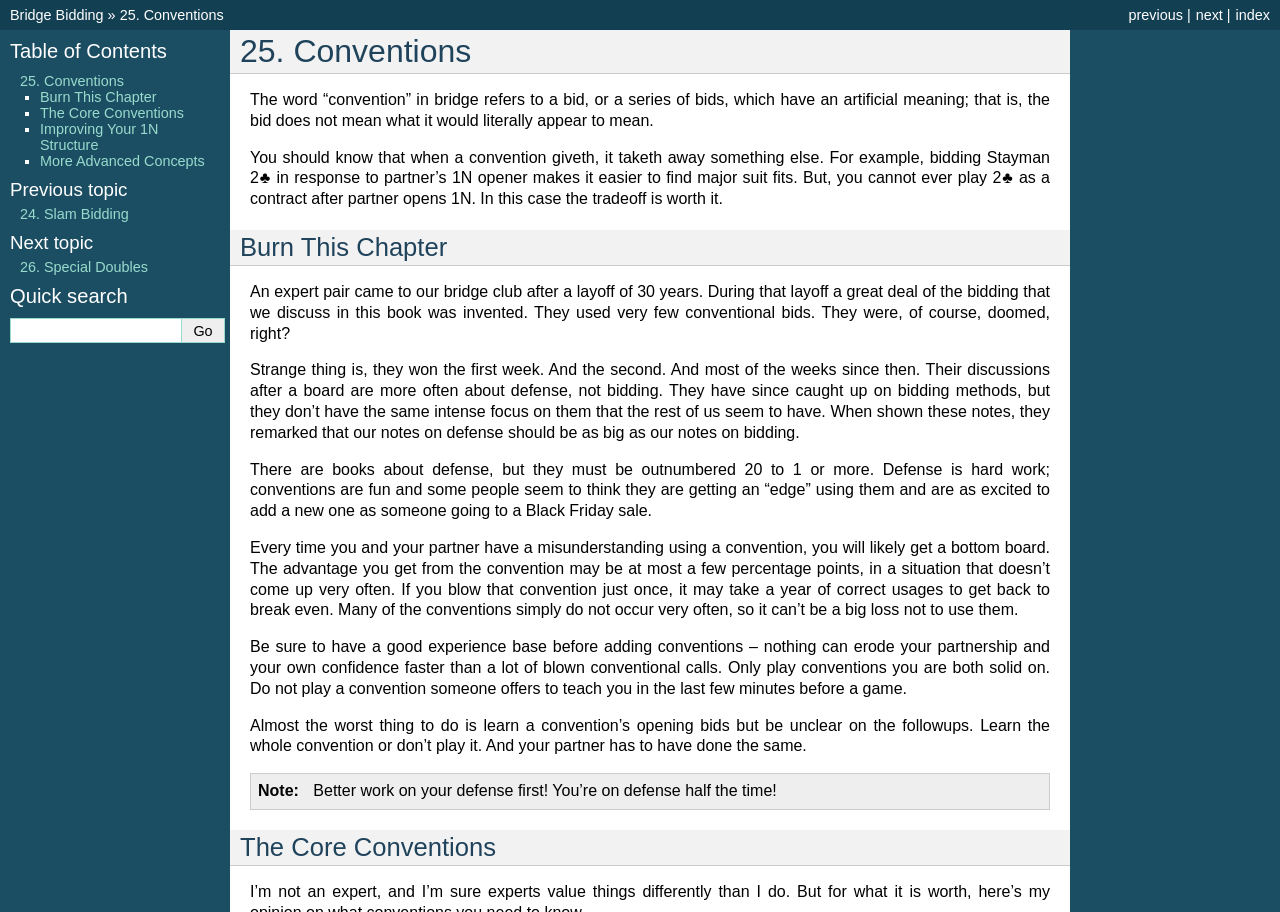What is the main topic of this webpage?
Utilize the image to construct a detailed and well-explained answer.

Based on the webpage content, I can see that the main topic is about bridge bidding conventions, which is a specific aspect of the card game bridge. The webpage provides explanations and discussions about various conventions and their implications.